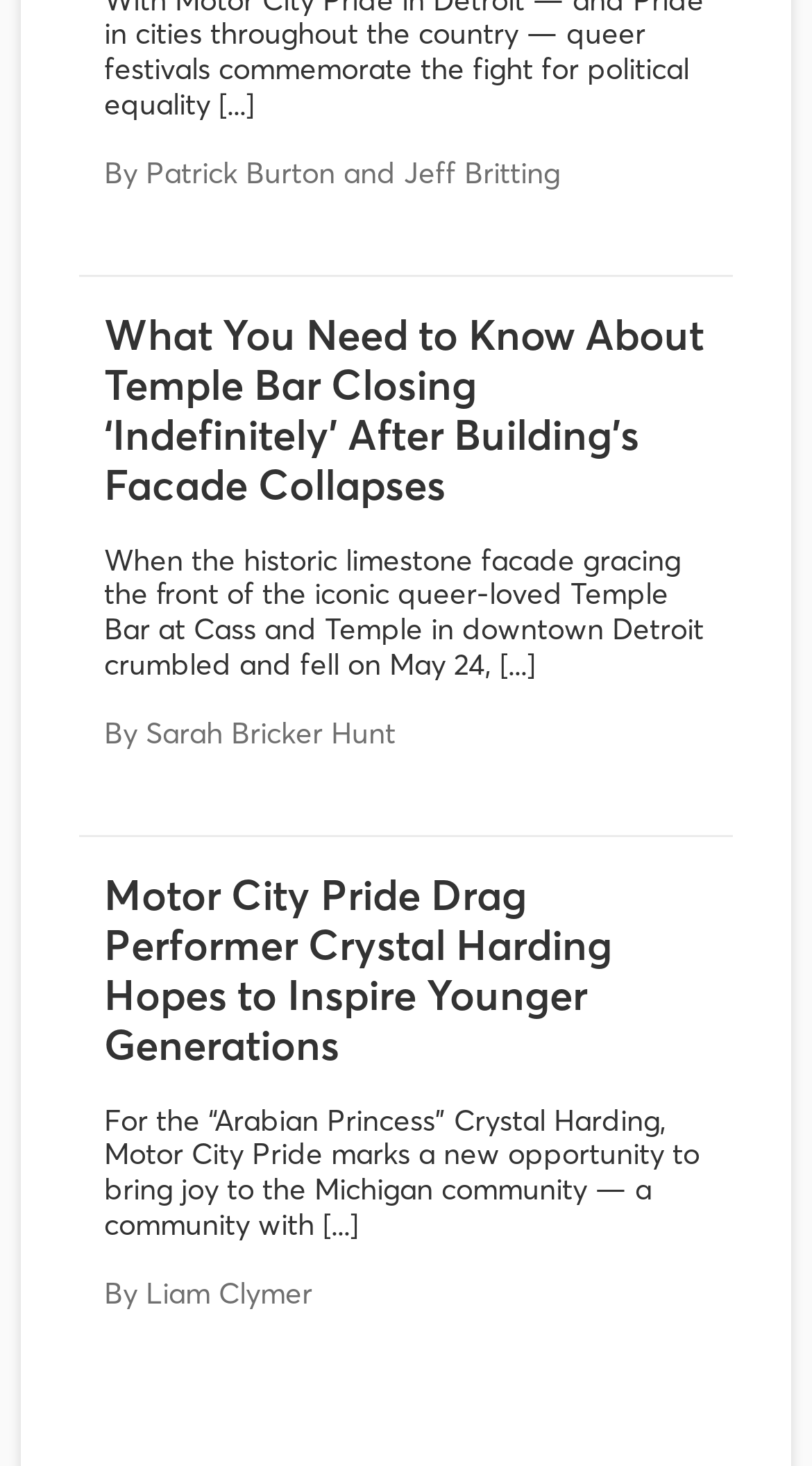Locate the bounding box coordinates of the element that should be clicked to fulfill the instruction: "Read the article by Sarah Bricker Hunt".

[0.128, 0.487, 0.487, 0.512]